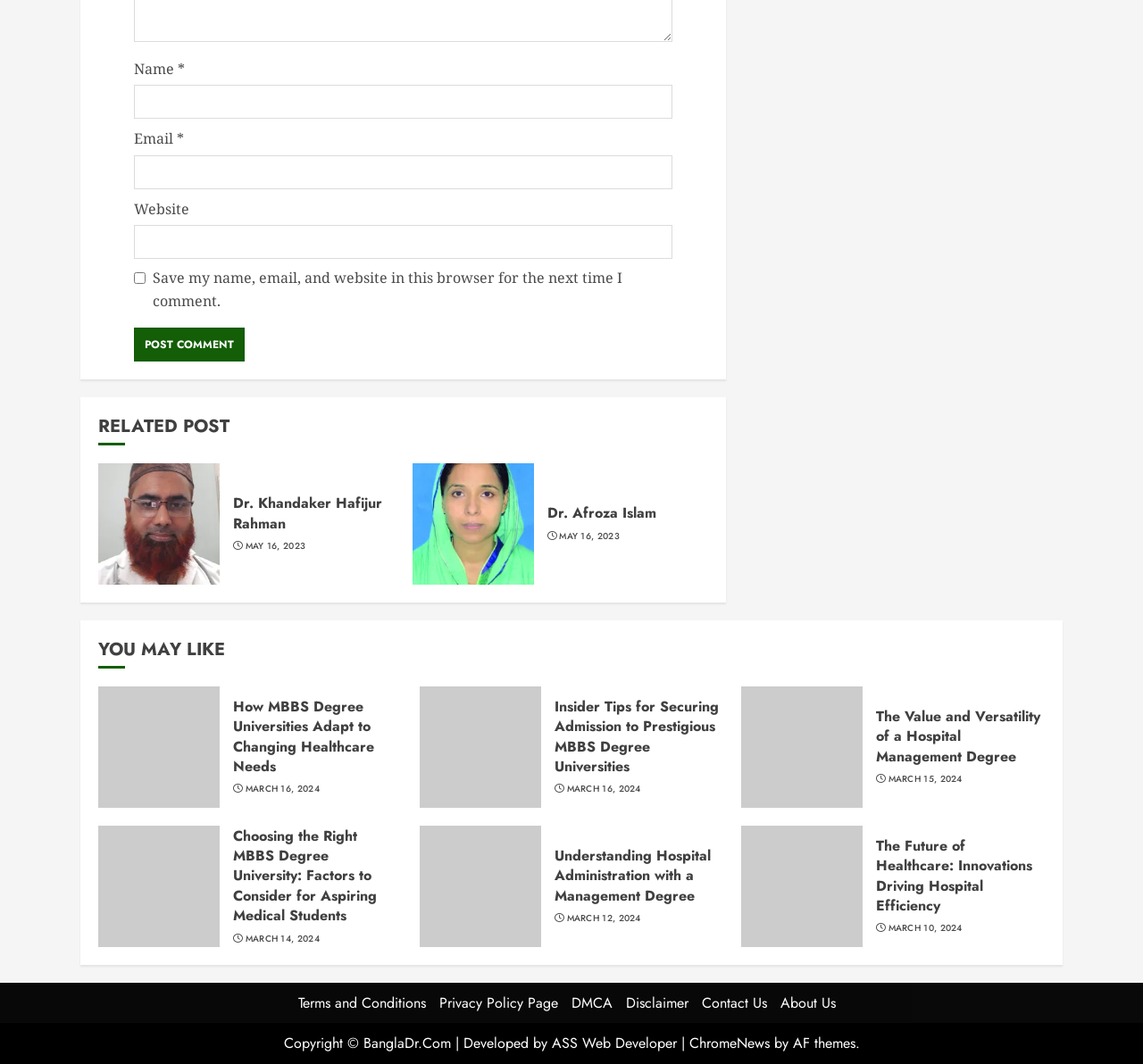What is the copyright information at the bottom of the page?
Examine the image and provide an in-depth answer to the question.

The copyright information is located at the bottom of the page and reads 'Copyright © BanglaDr.Com | Developed by ASS Web Developer'. This indicates that the website is owned by BanglaDr.Com and was developed by ASS Web Developer.